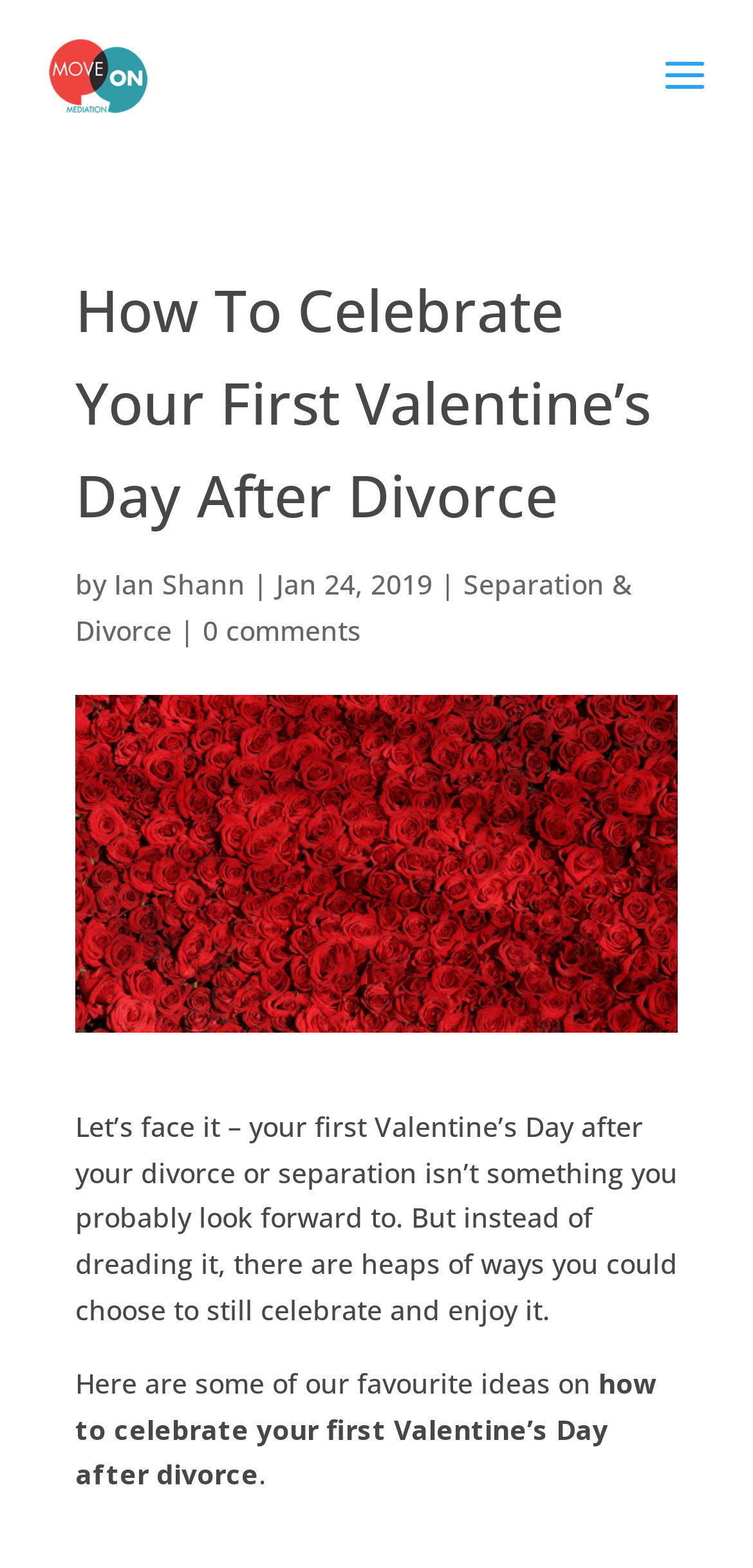Can you extract the headline from the webpage for me?

How To Celebrate Your First Valentine’s Day After Divorce